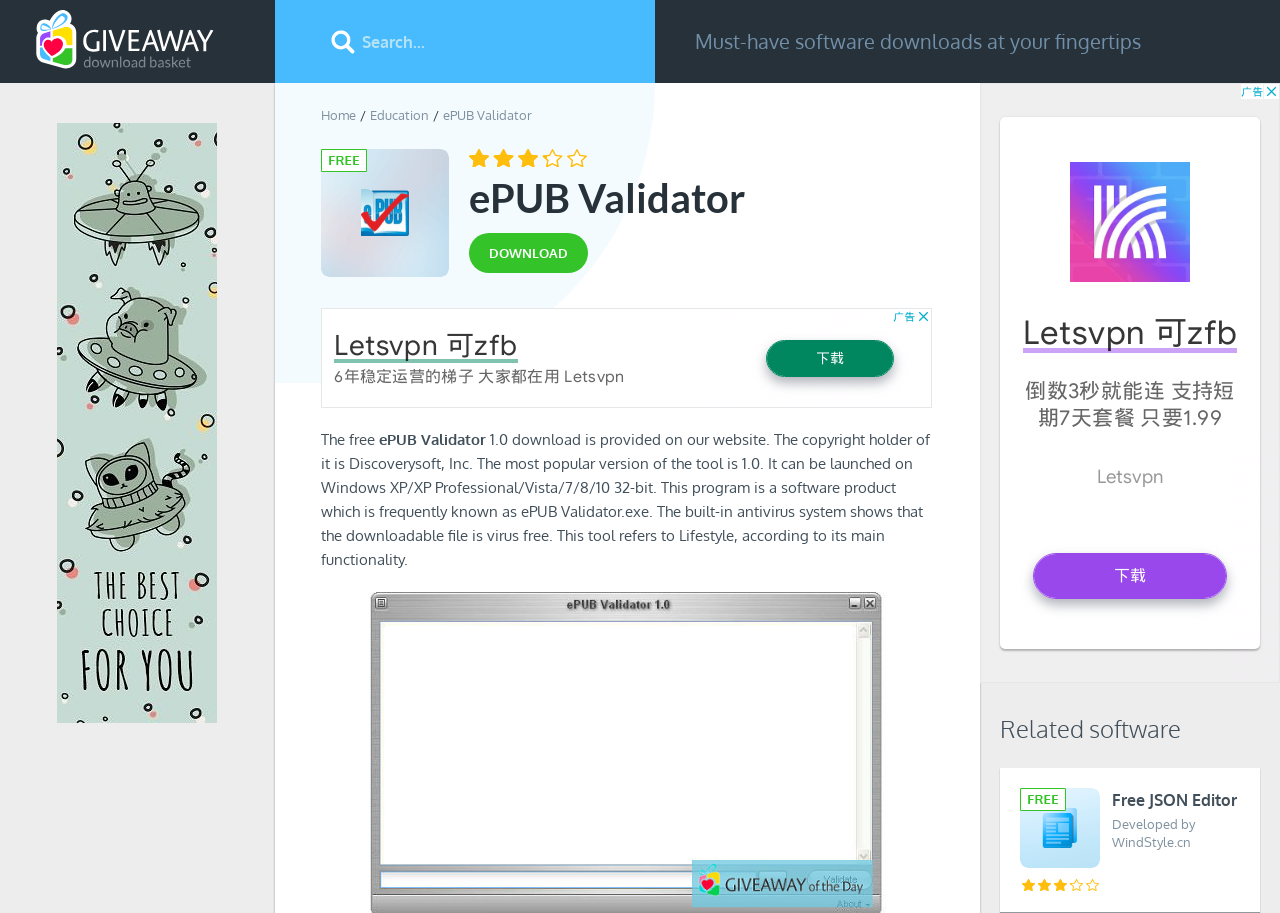Locate the bounding box coordinates of the UI element described by: "aria-label="Advertisement" name="aswift_0" title="Advertisement"". Provide the coordinates as four float numbers between 0 and 1, formatted as [left, top, right, bottom].

[0.251, 0.337, 0.728, 0.447]